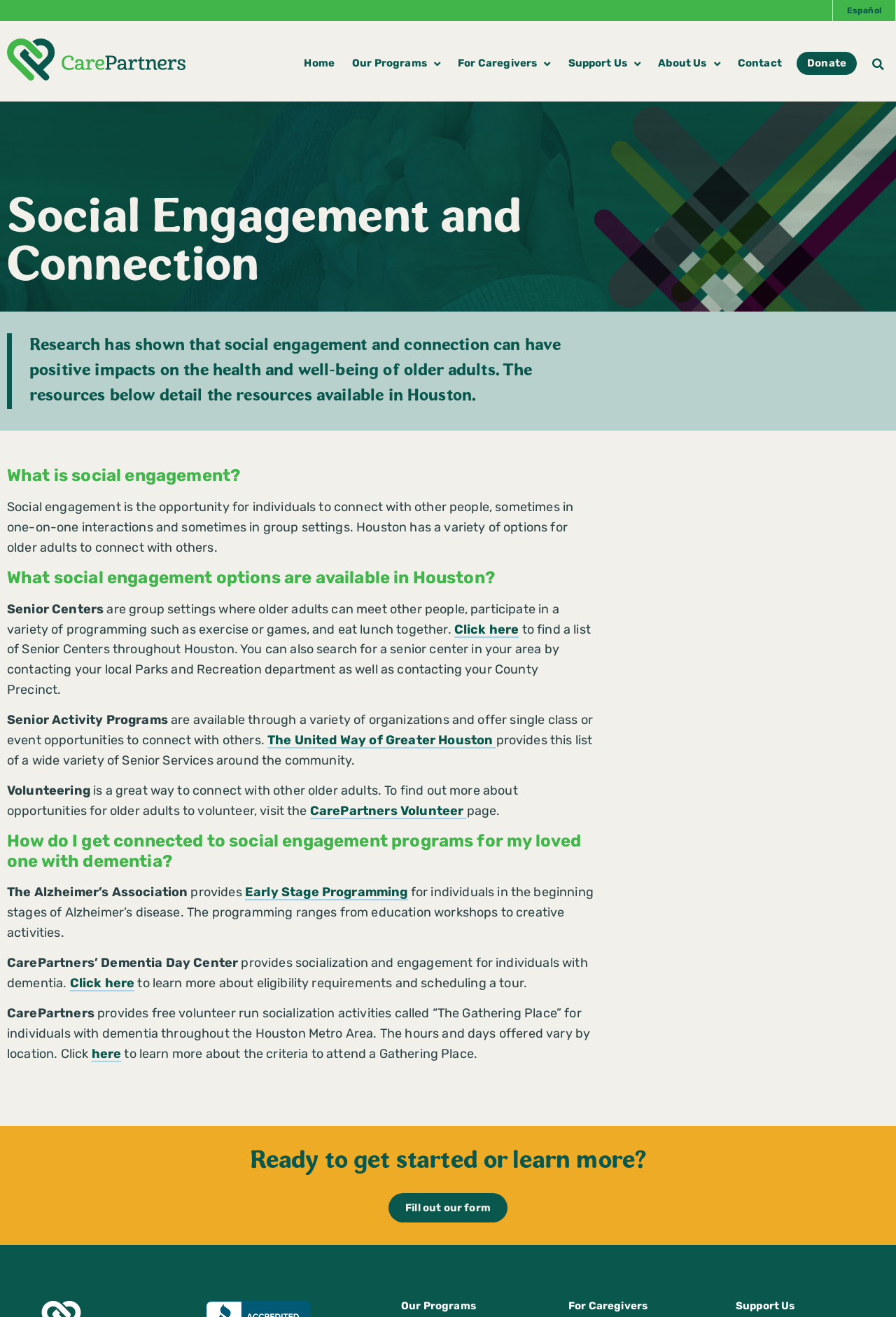Provide the bounding box coordinates of the area you need to click to execute the following instruction: "Click Español".

[0.929, 0.0, 0.999, 0.016]